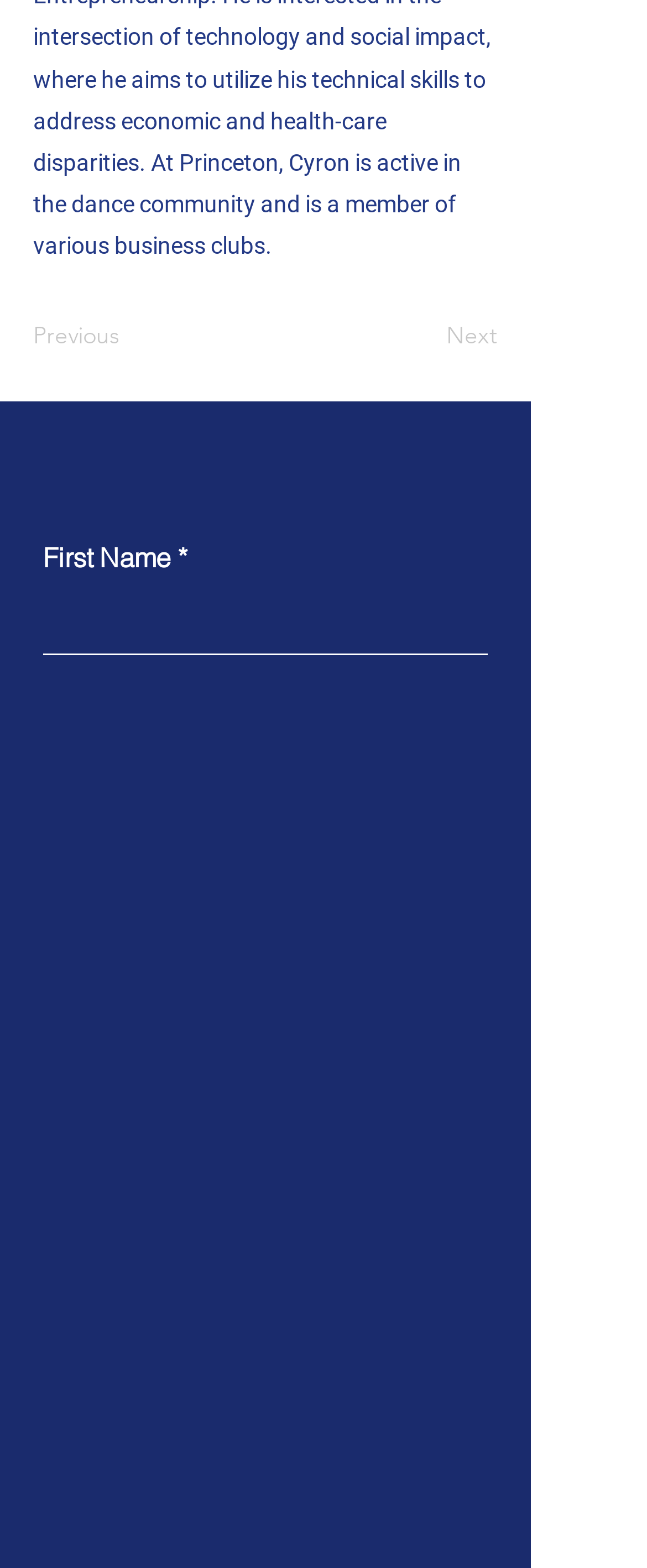Please answer the following question using a single word or phrase: 
What is the copyright information for this webpage?

2023 by Lambent Data, Inc.